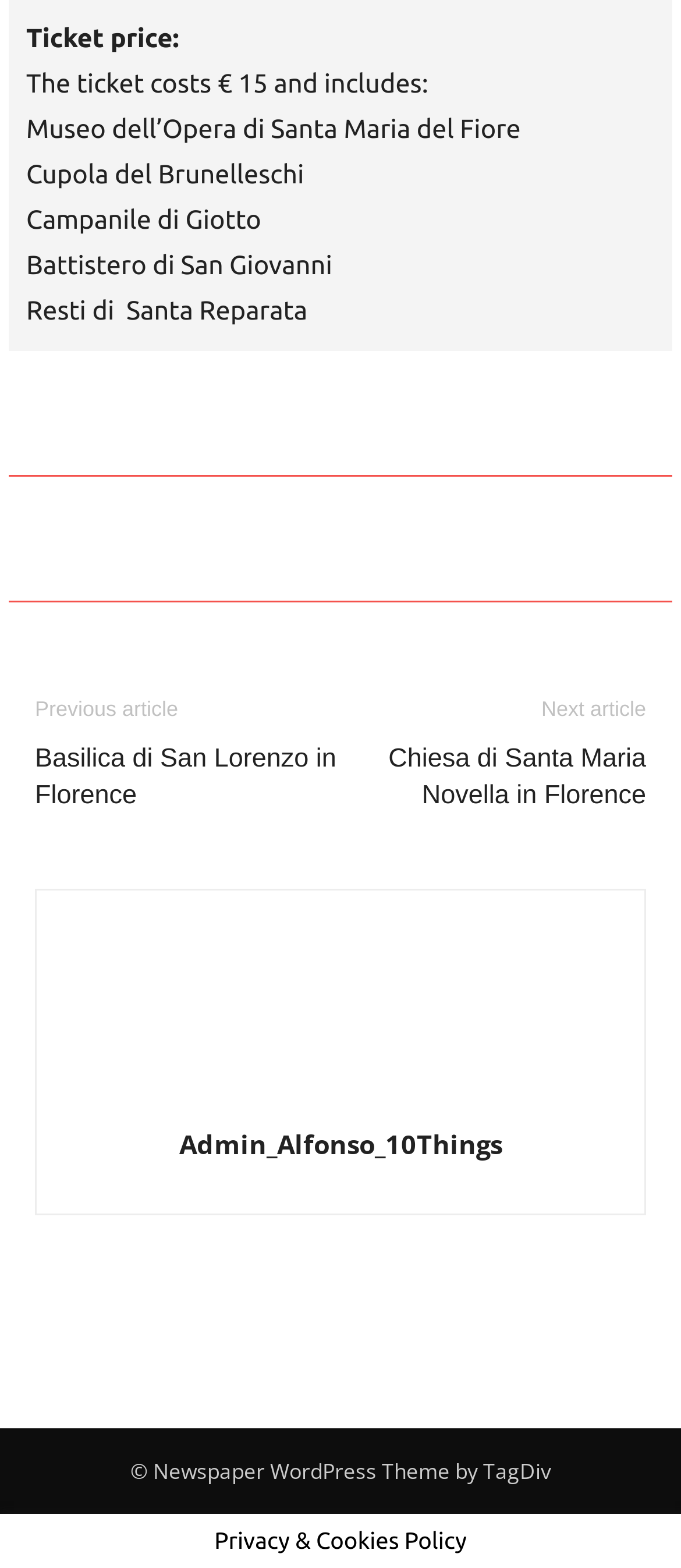What is the copyright information?
Using the screenshot, give a one-word or short phrase answer.

Newspaper WordPress Theme by TagDiv